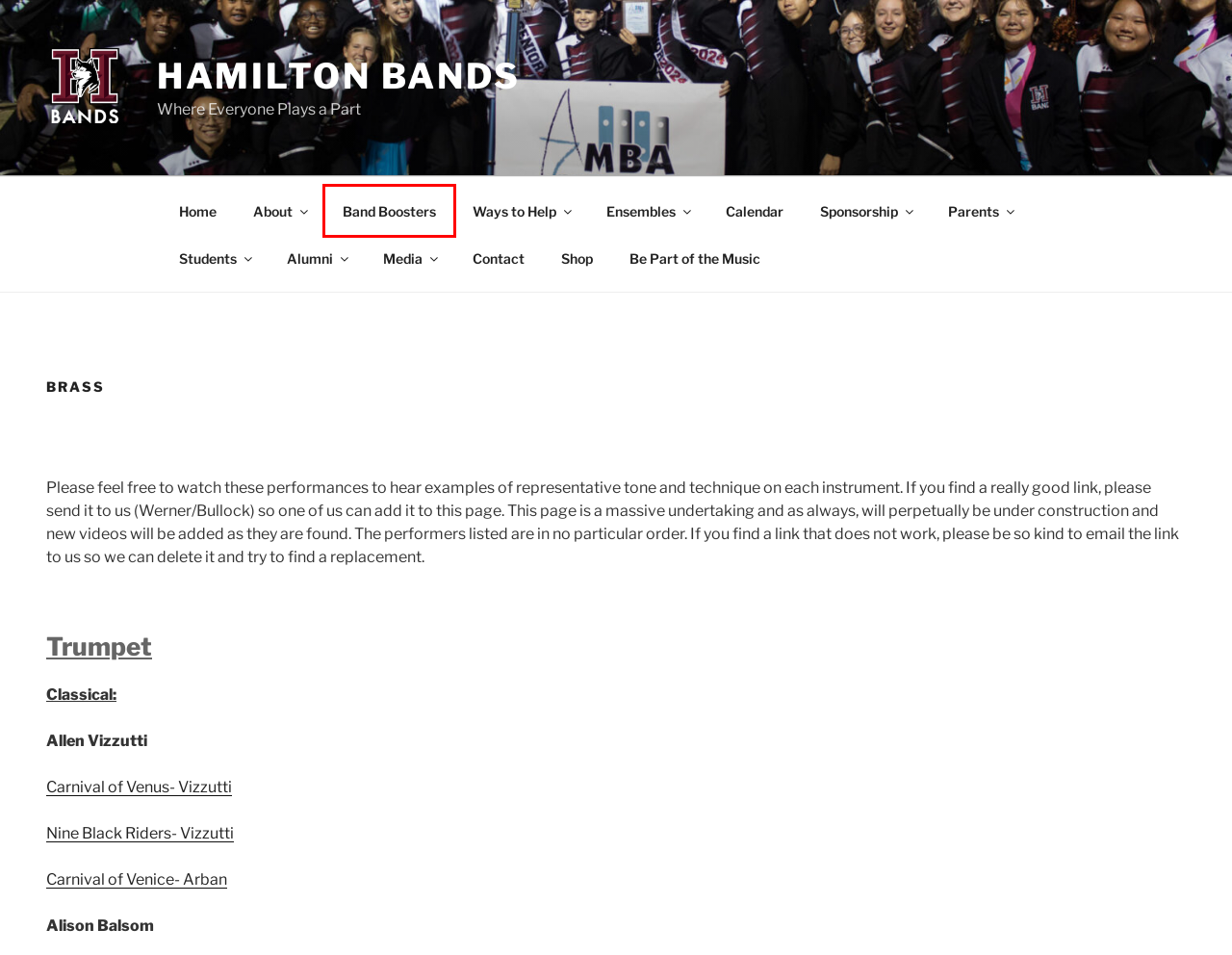Review the webpage screenshot provided, noting the red bounding box around a UI element. Choose the description that best matches the new webpage after clicking the element within the bounding box. The following are the options:
A. Social Media – Hamilton Bands
B. Concert Band (Course Code: BND110) – Hamilton Bands
C. Band Boosters – Hamilton Bands
D. Be Part of the Band
E. Calendar – Hamilton Bands
F. Hamilton Bands – Where Everyone Plays a Part
G. Contact – Hamilton Bands
H. Arts Seal Documents – Hamilton Bands

C